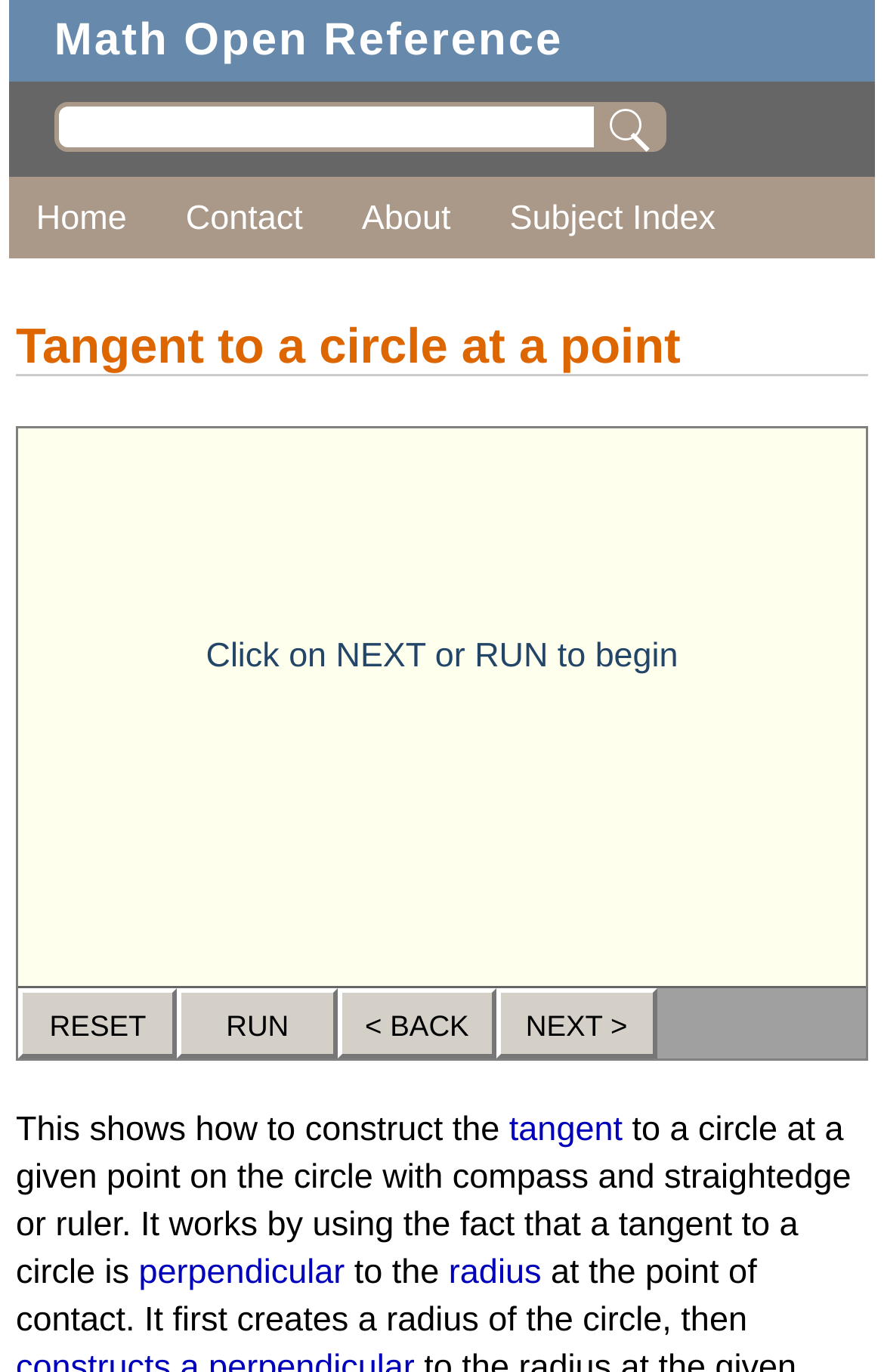Please identify the bounding box coordinates of the clickable area that will allow you to execute the instruction: "Reset the applet to its initial state".

[0.021, 0.721, 0.201, 0.772]